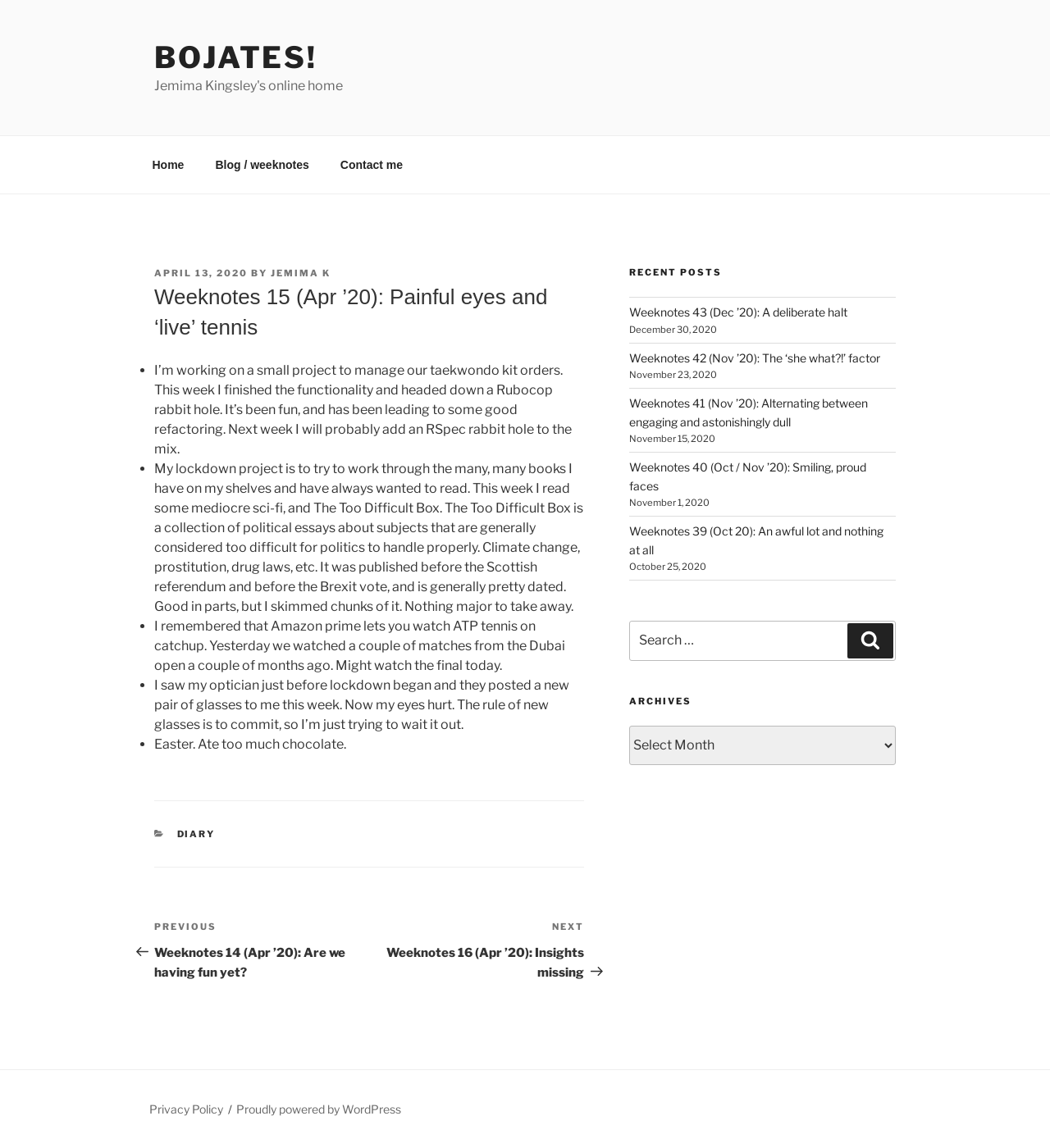Can you specify the bounding box coordinates for the region that should be clicked to fulfill this instruction: "Search for something".

[0.599, 0.541, 0.853, 0.575]